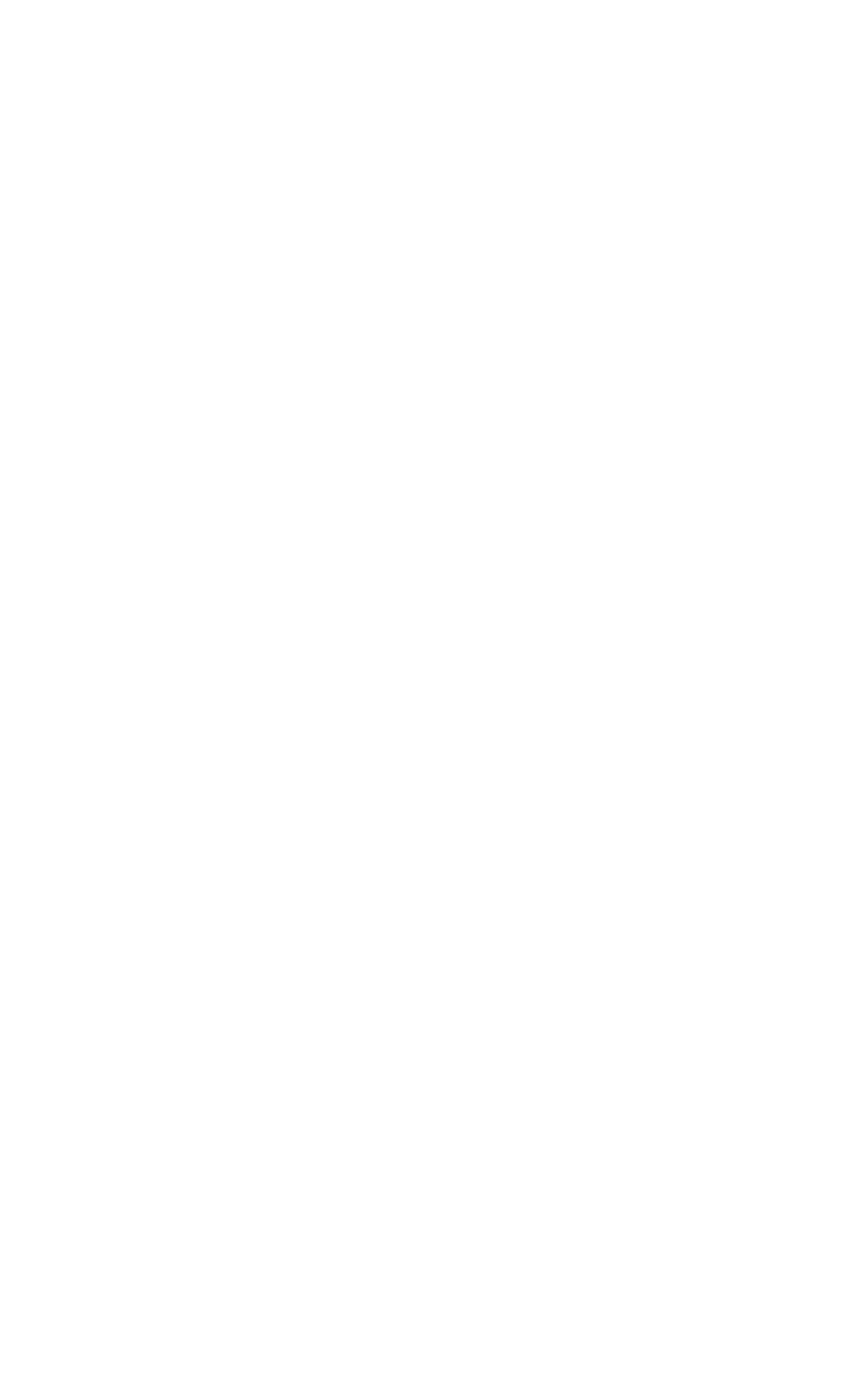Locate the coordinates of the bounding box for the clickable region that fulfills this instruction: "Check Graphic Solutions".

[0.118, 0.539, 0.487, 0.591]